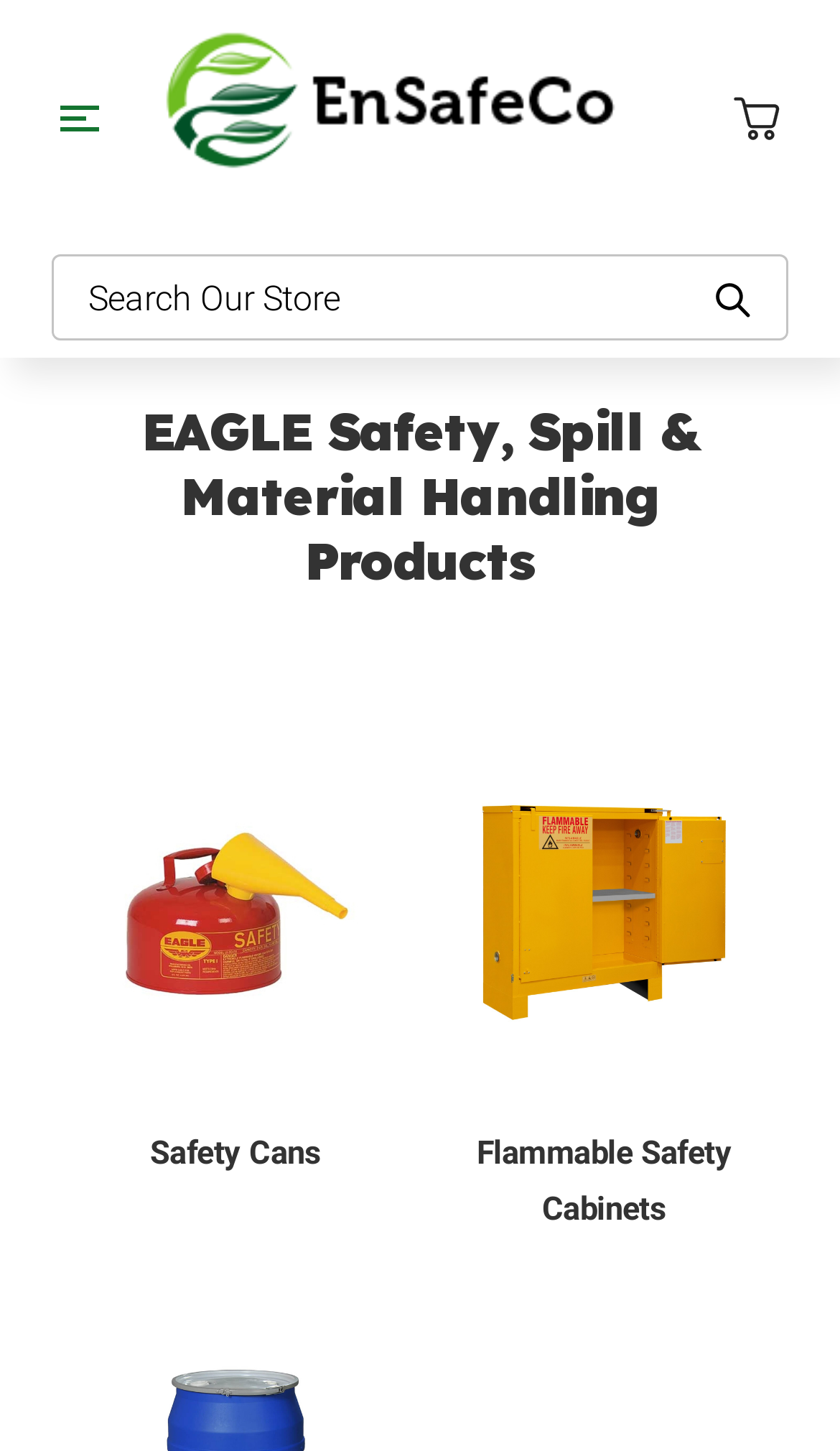Kindly provide the bounding box coordinates of the section you need to click on to fulfill the given instruction: "browse Safety Cans".

[0.179, 0.782, 0.382, 0.808]